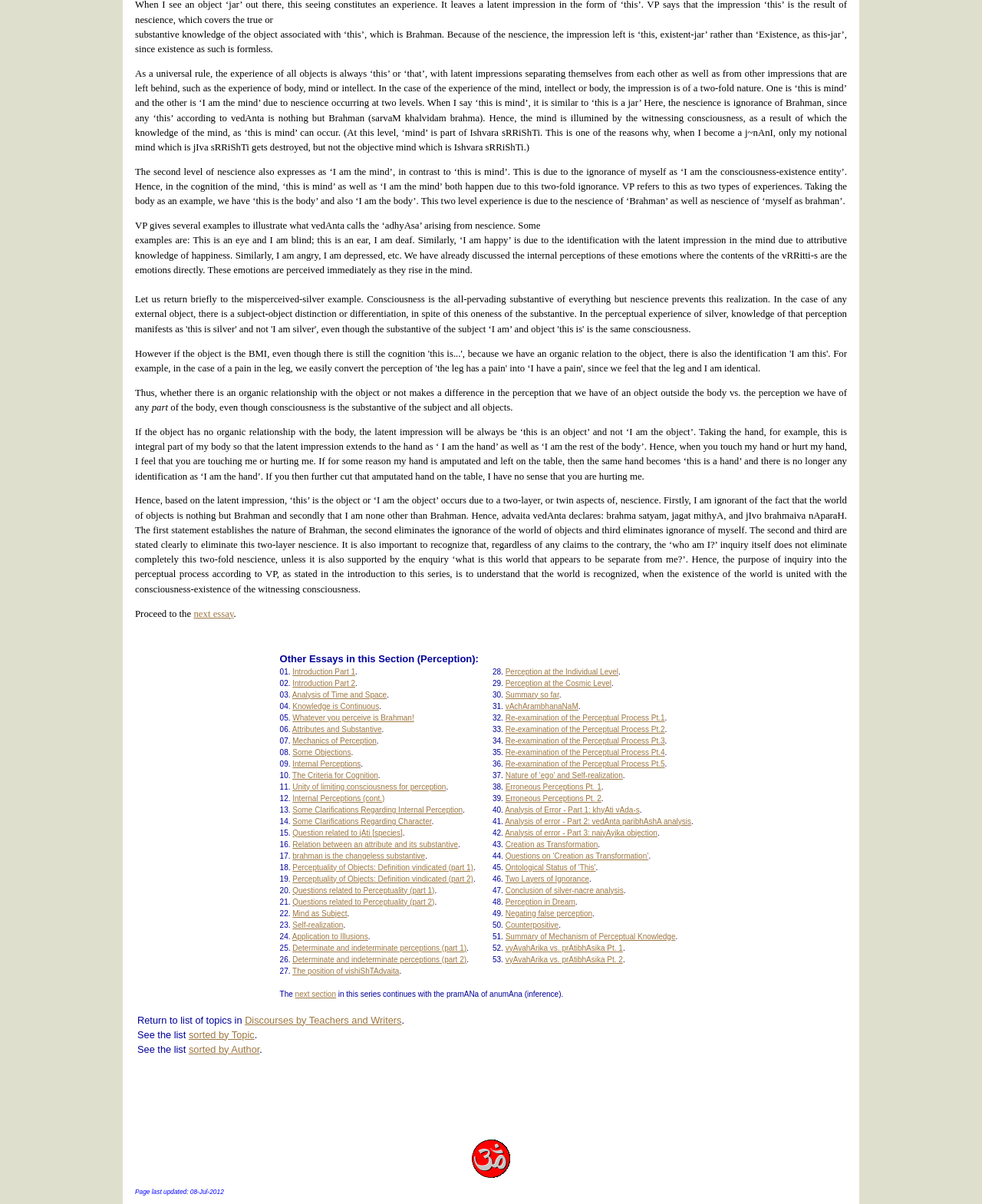What is the significance of the phrase 'brahma satyam, jagat mithyA, and jIvo brahmaiva nAparaH'?
Please interpret the details in the image and answer the question thoroughly.

This phrase appears to be a central statement of the Advaita Vedanta philosophy, which suggests that Brahman (ultimate reality) is the only true reality, the world (jagat) is an illusion, and the individual self (jiva) is ultimately not separate from Brahman. This statement is likely a key concept in understanding the philosophy being discussed on the webpage.